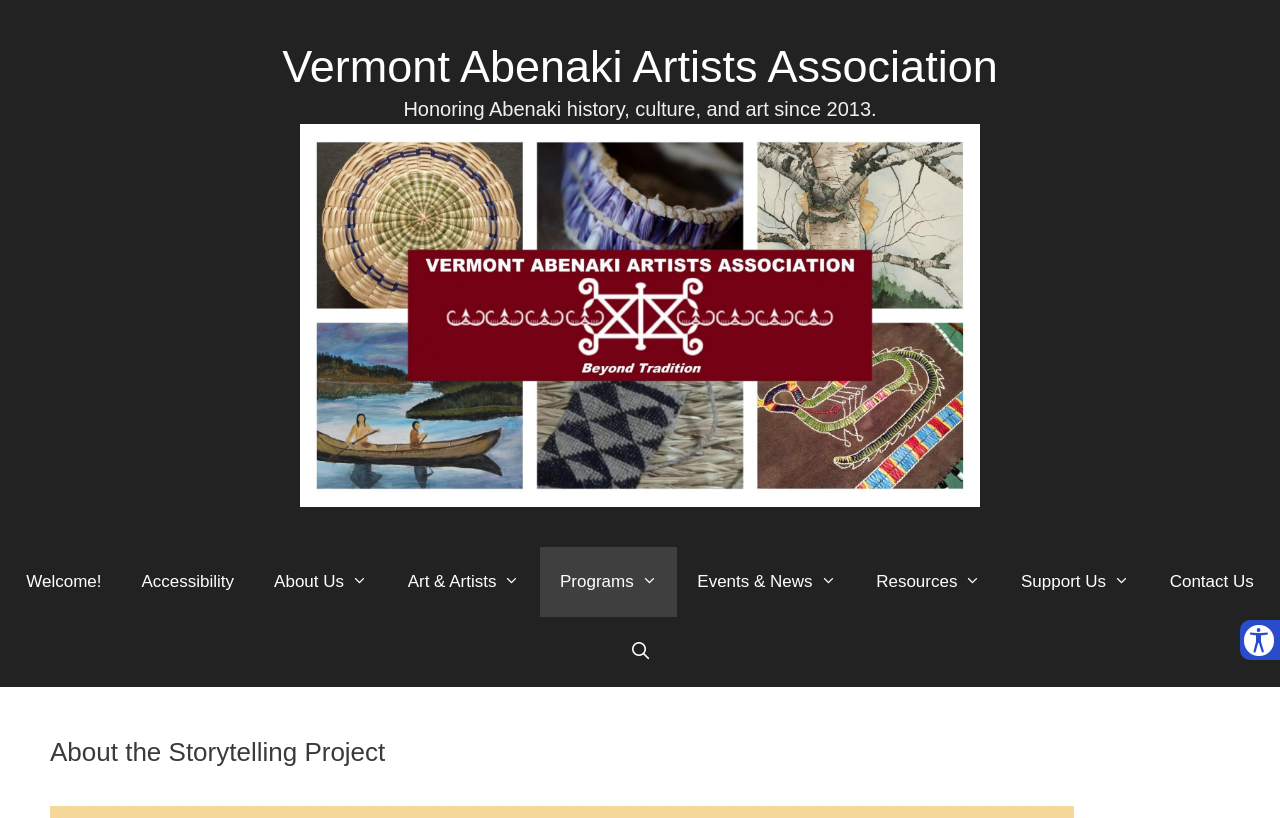Is there a search bar on the page?
Based on the screenshot, give a detailed explanation to answer the question.

I found a link that says 'Open Search Bar' in the navigation section, which suggests that there is a search bar on the page that can be opened.